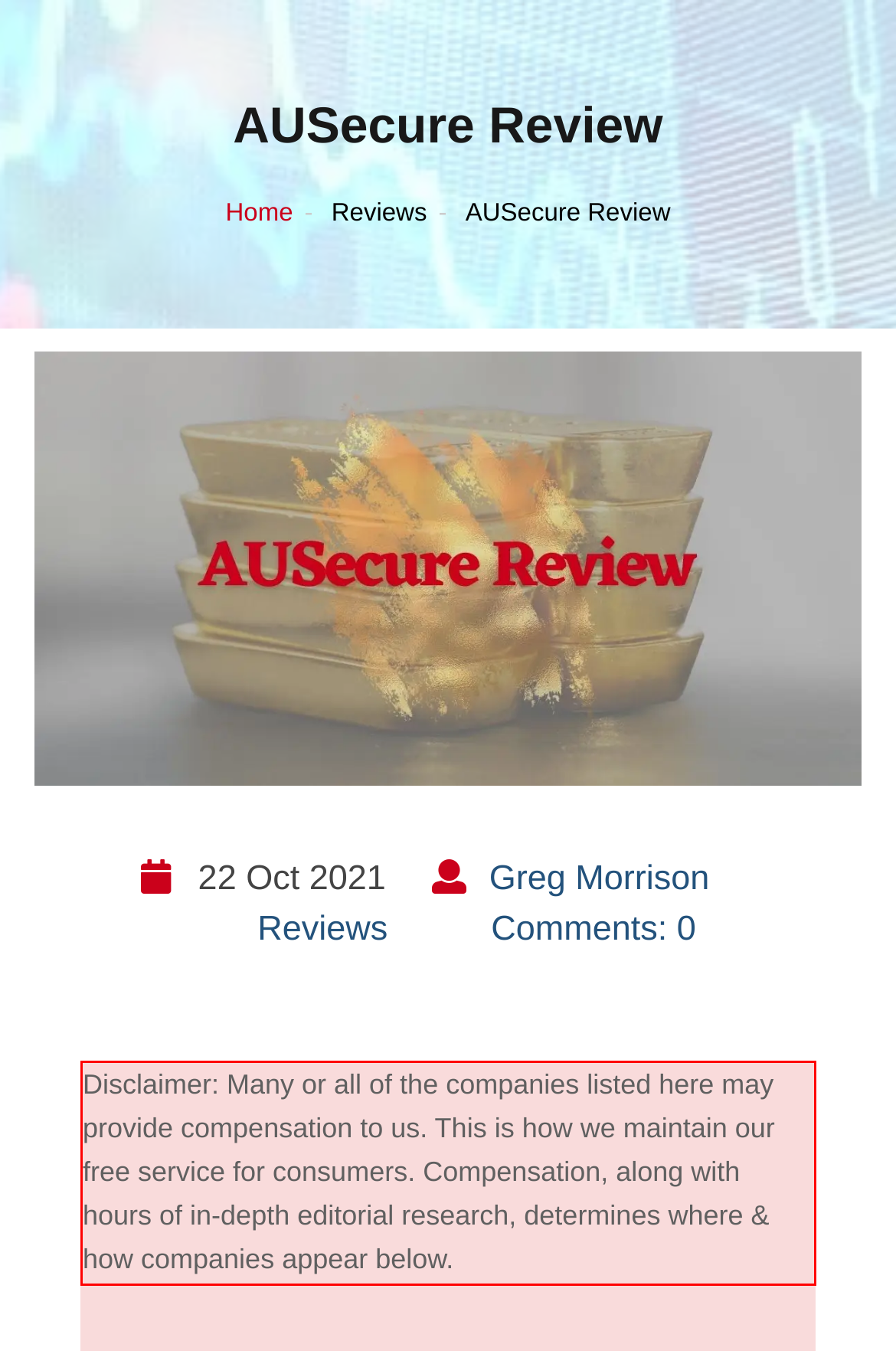Examine the webpage screenshot, find the red bounding box, and extract the text content within this marked area.

Disclaimer: Many or all of the companies listed here may provide compensation to us. This is how we maintain our free service for consumers. Compensation, along with hours of in-depth editorial research, determines where & how companies appear below.